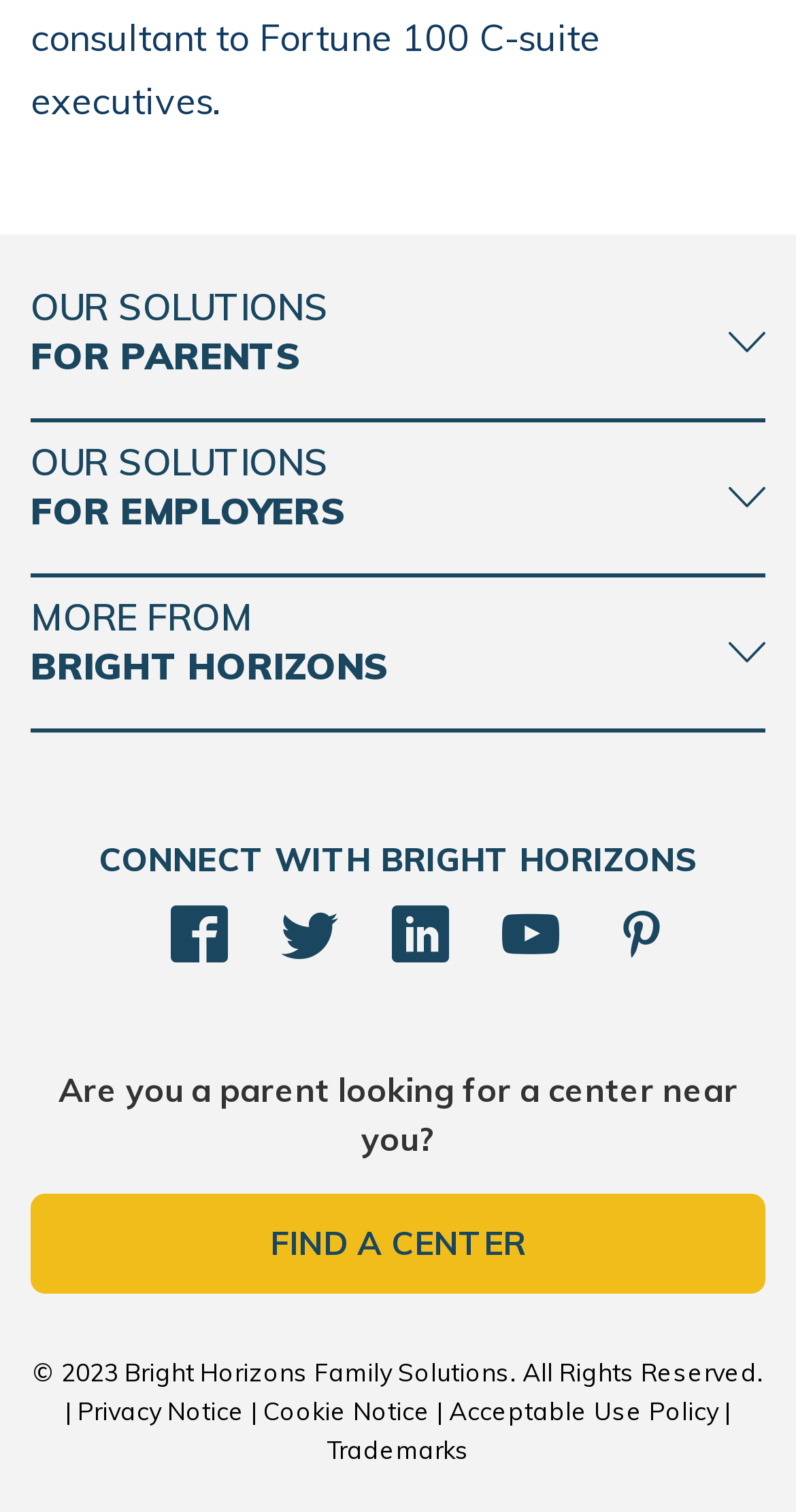Based on the image, give a detailed response to the question: How many types of solutions are provided by Bright Horizons?

I examined the webpage and found that Bright Horizons provides two types of solutions, namely 'OUR SOLUTIONS FOR PARENTS' and 'OUR SOLUTIONS FOR EMPLOYERS', which are highlighted as separate links on the webpage.